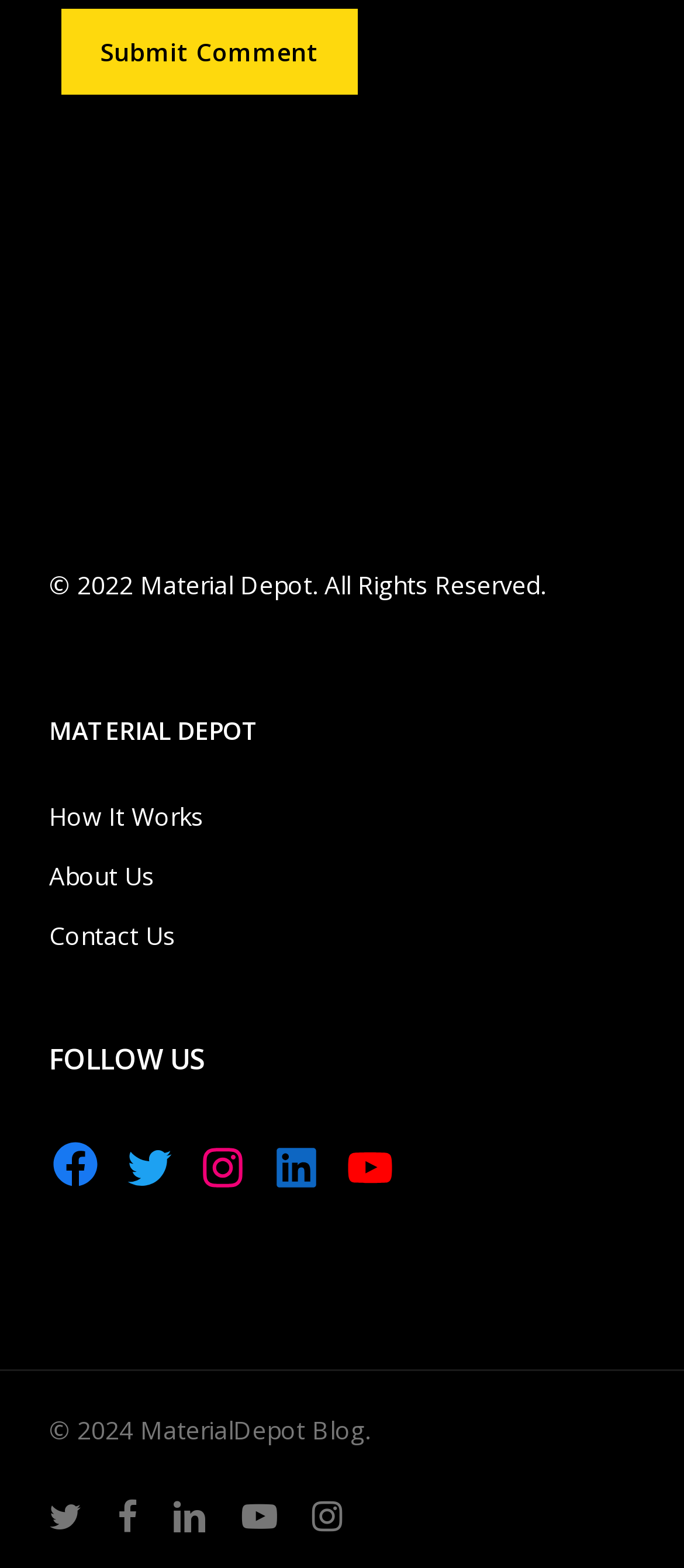Could you highlight the region that needs to be clicked to execute the instruction: "Visit the about us page"?

[0.072, 0.545, 0.928, 0.574]